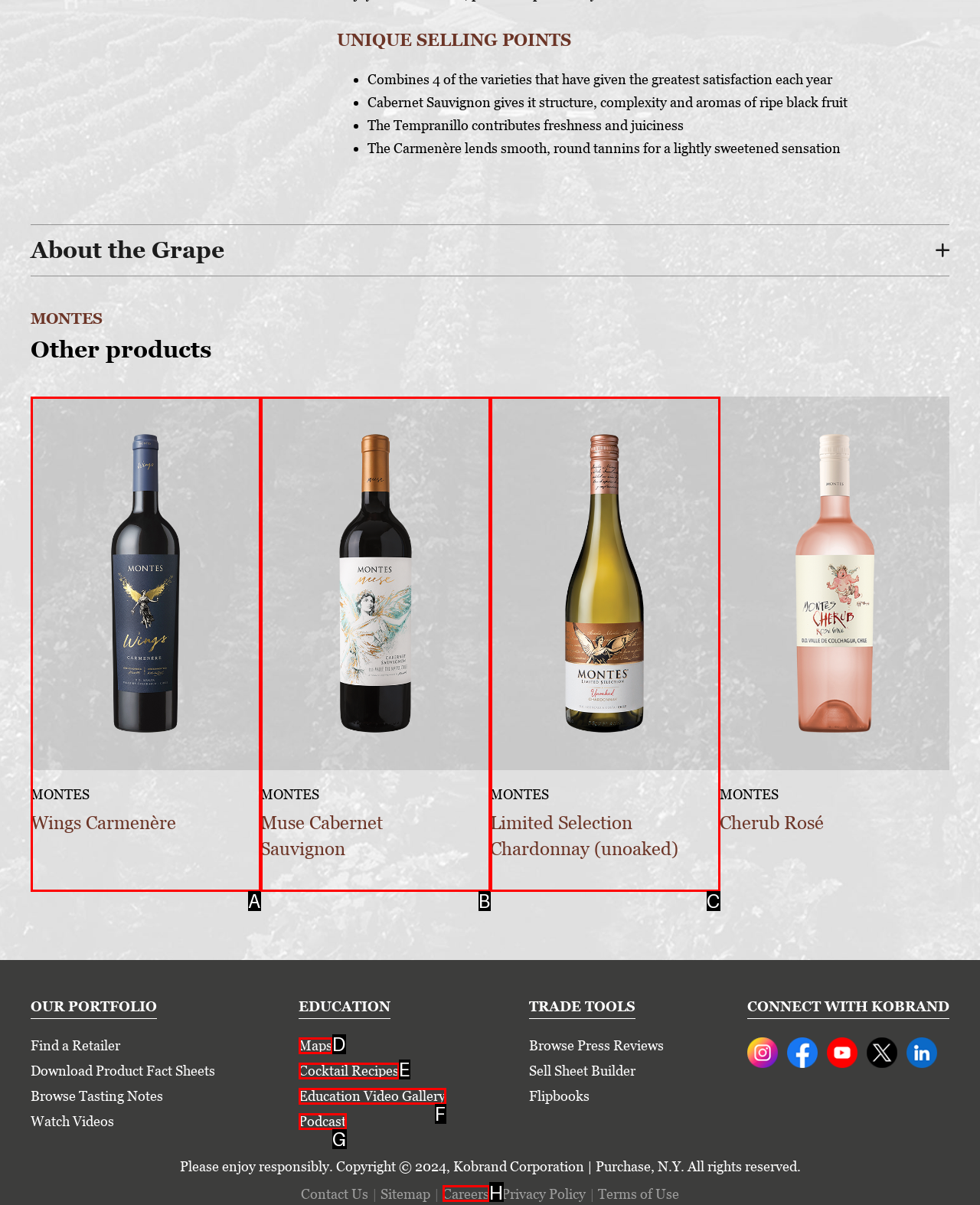Select the HTML element that corresponds to the description: Careers. Answer with the letter of the matching option directly from the choices given.

H